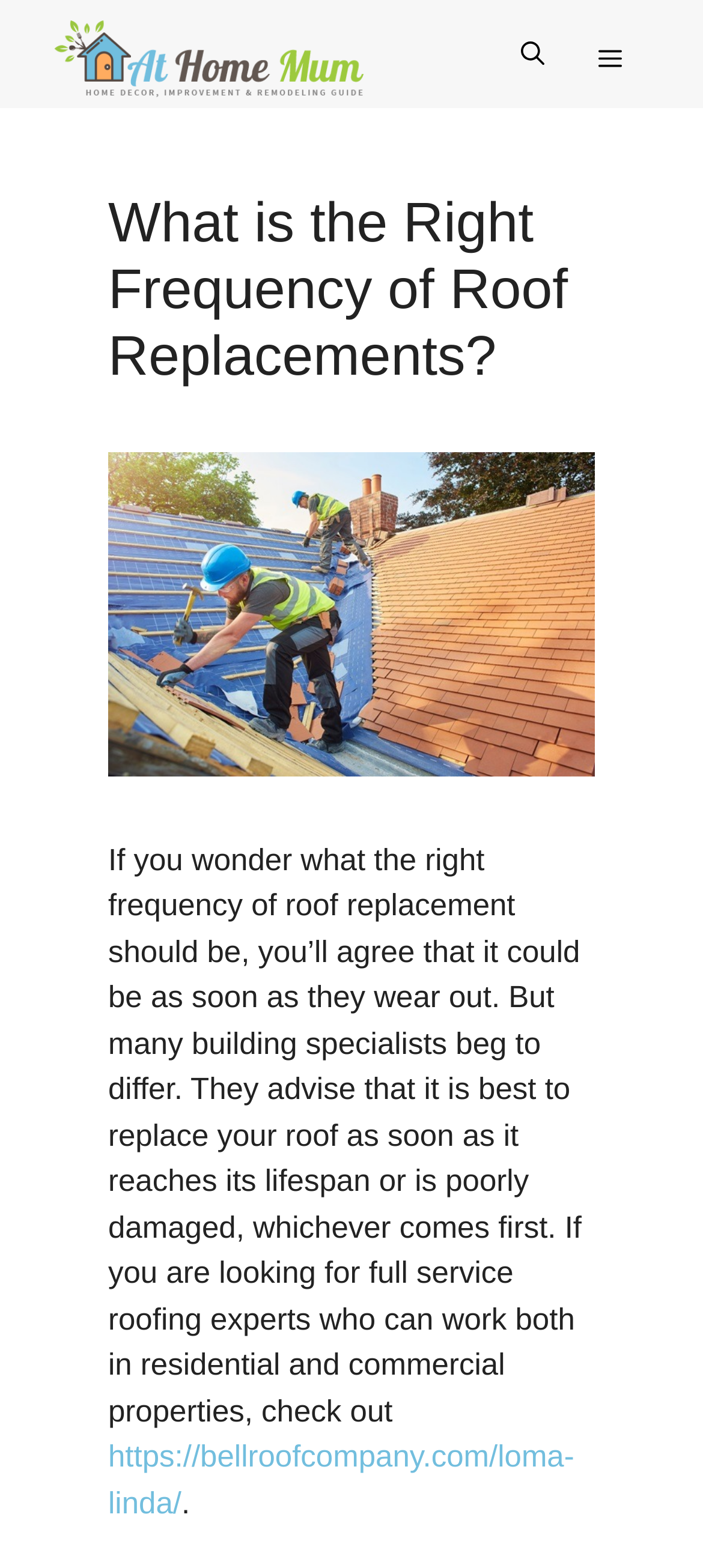Answer the following query concisely with a single word or phrase:
What is the name of the website or company?

Home Mum